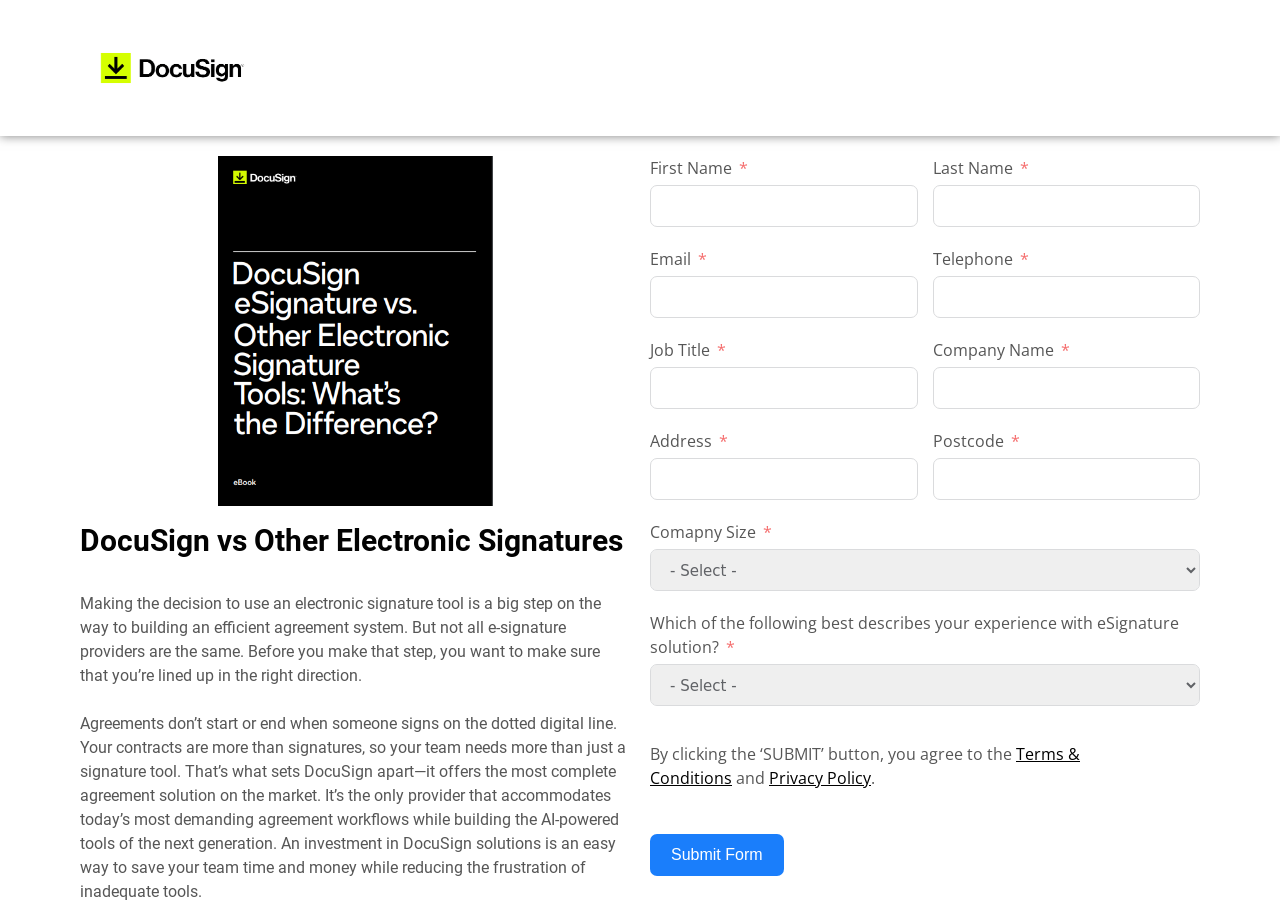Please determine the bounding box coordinates for the element that should be clicked to follow these instructions: "View terms and conditions".

[0.508, 0.814, 0.844, 0.865]